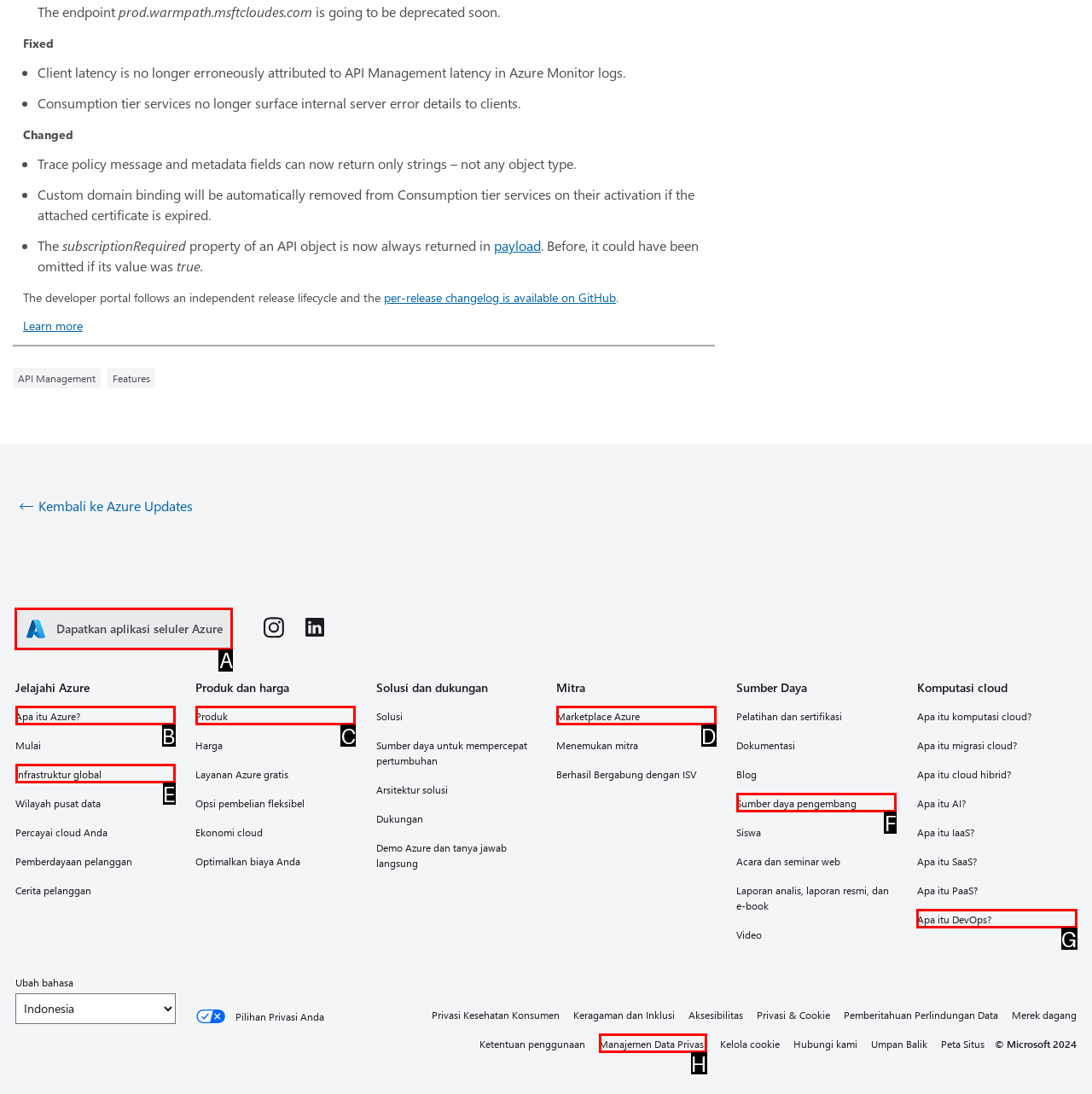Which HTML element should be clicked to complete the following task: Get Azure mobile app?
Answer with the letter corresponding to the correct choice.

A